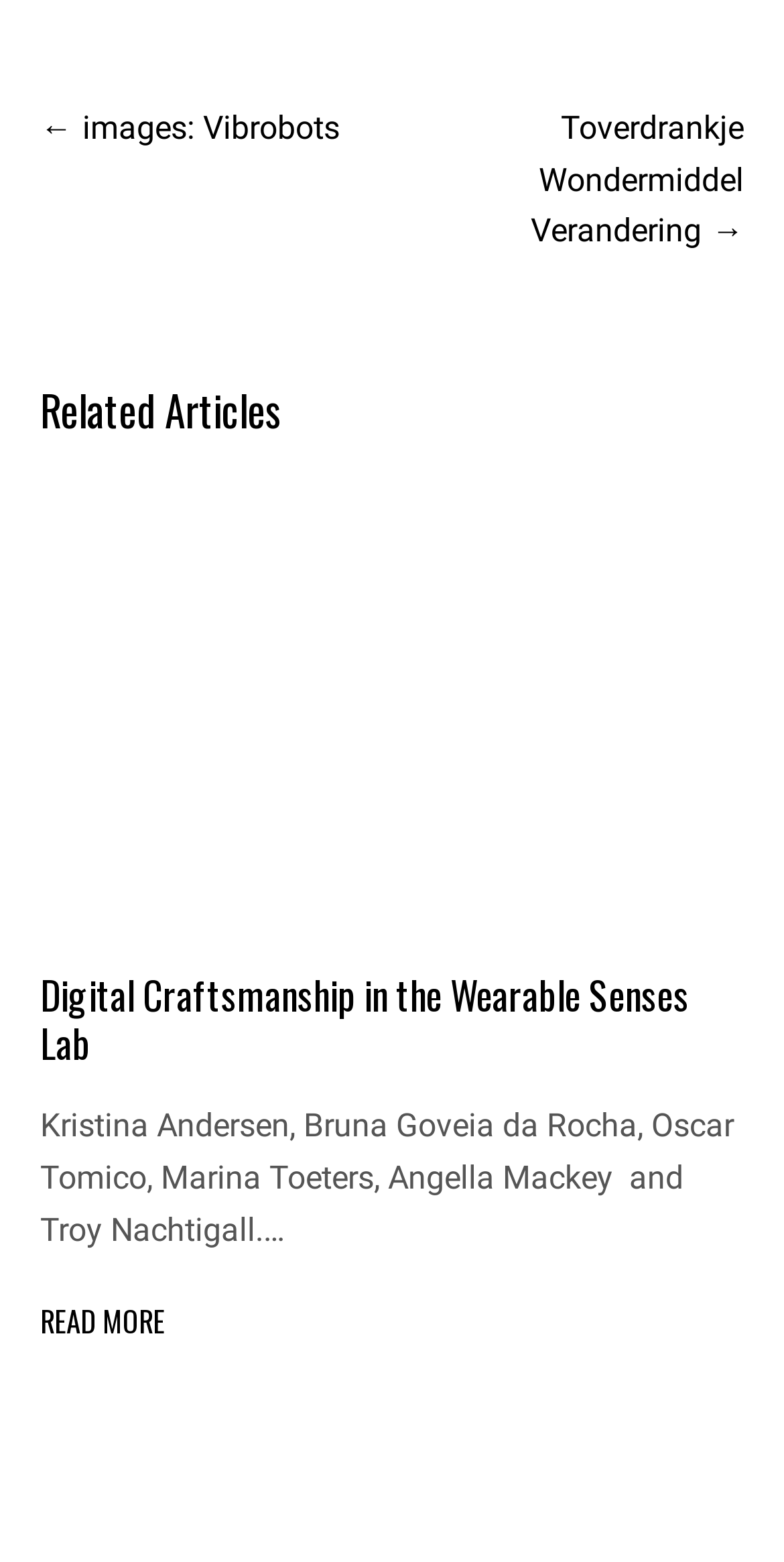Respond concisely with one word or phrase to the following query:
What is the first link in the post navigation?

images: Vibrobots